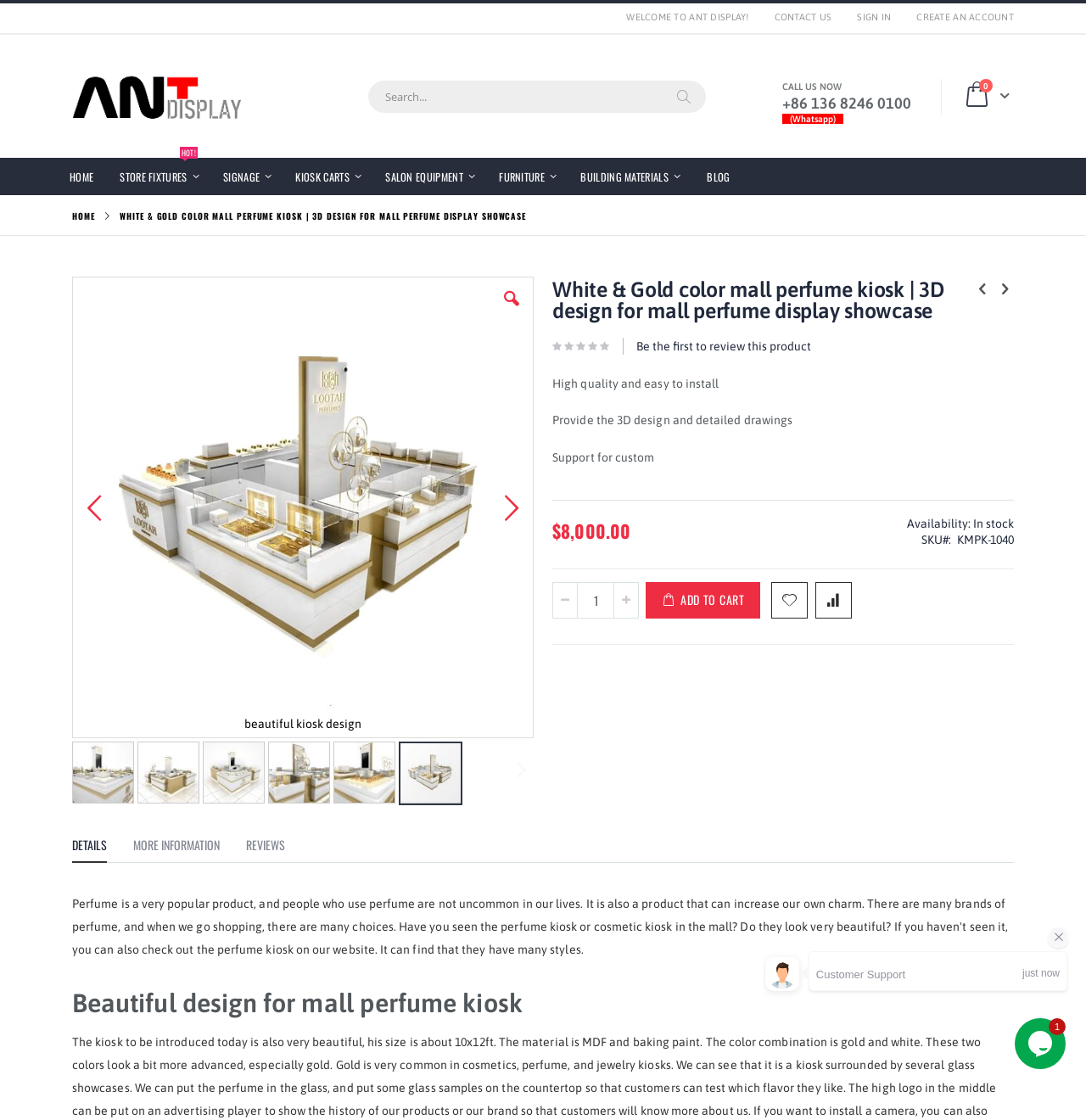Please determine the bounding box coordinates of the area that needs to be clicked to complete this task: 'View the most recent stories'. The coordinates must be four float numbers between 0 and 1, formatted as [left, top, right, bottom].

None